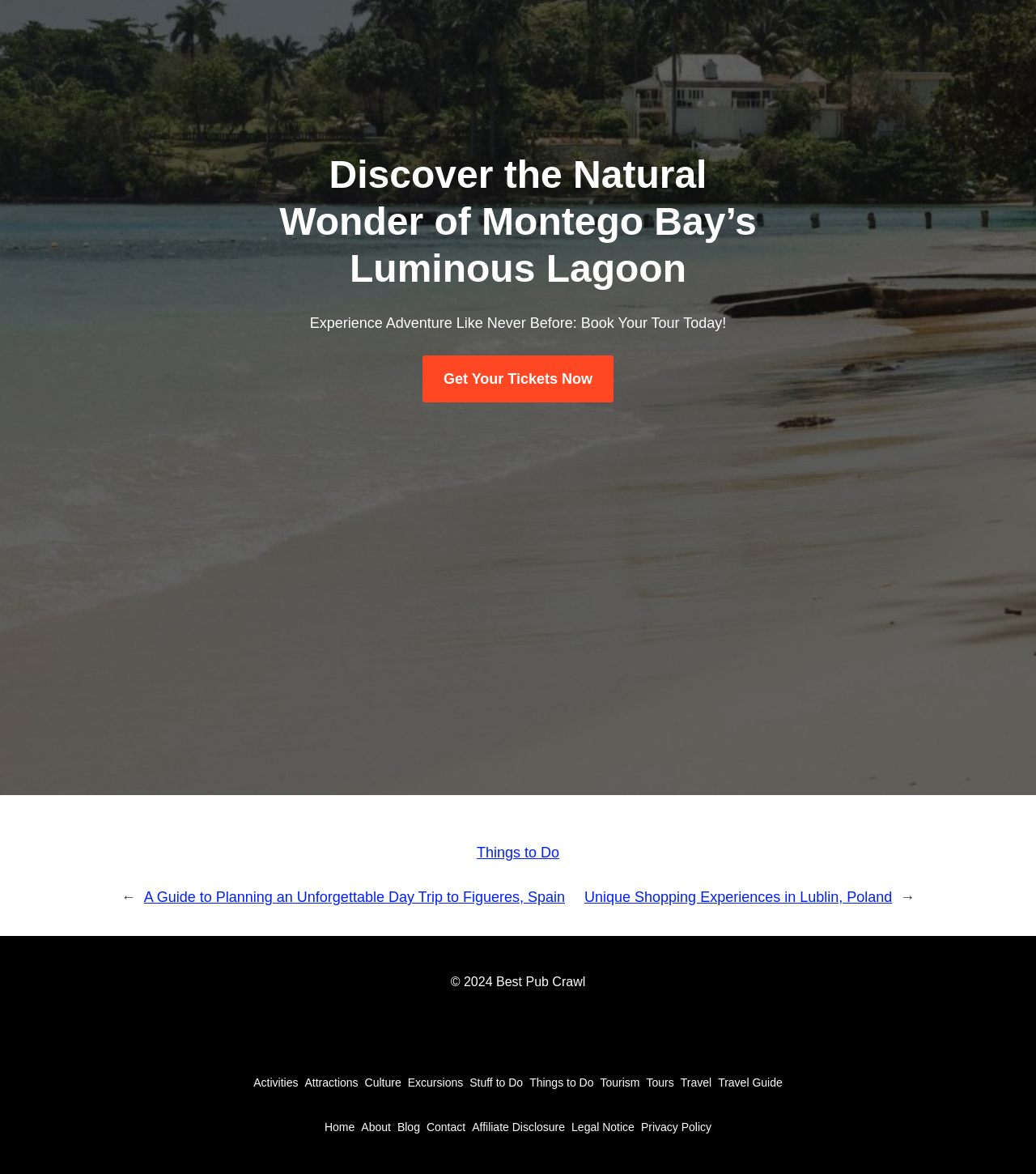Identify the bounding box coordinates of the region I need to click to complete this instruction: "Explore things to do".

[0.46, 0.72, 0.54, 0.733]